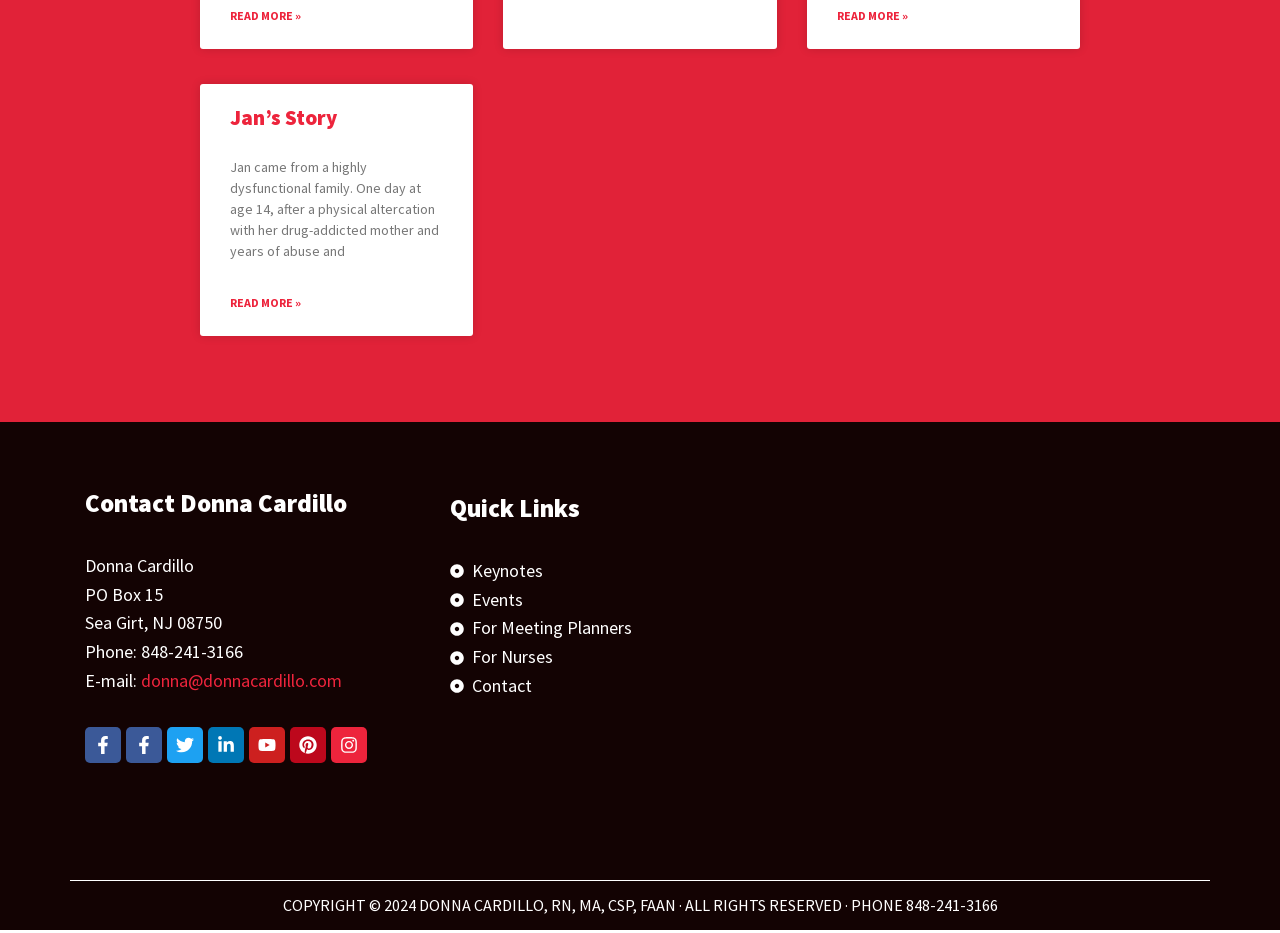Can you find the bounding box coordinates for the UI element given this description: "For Meeting Planners"? Provide the coordinates as four float numbers between 0 and 1: [left, top, right, bottom].

[0.352, 0.662, 0.648, 0.692]